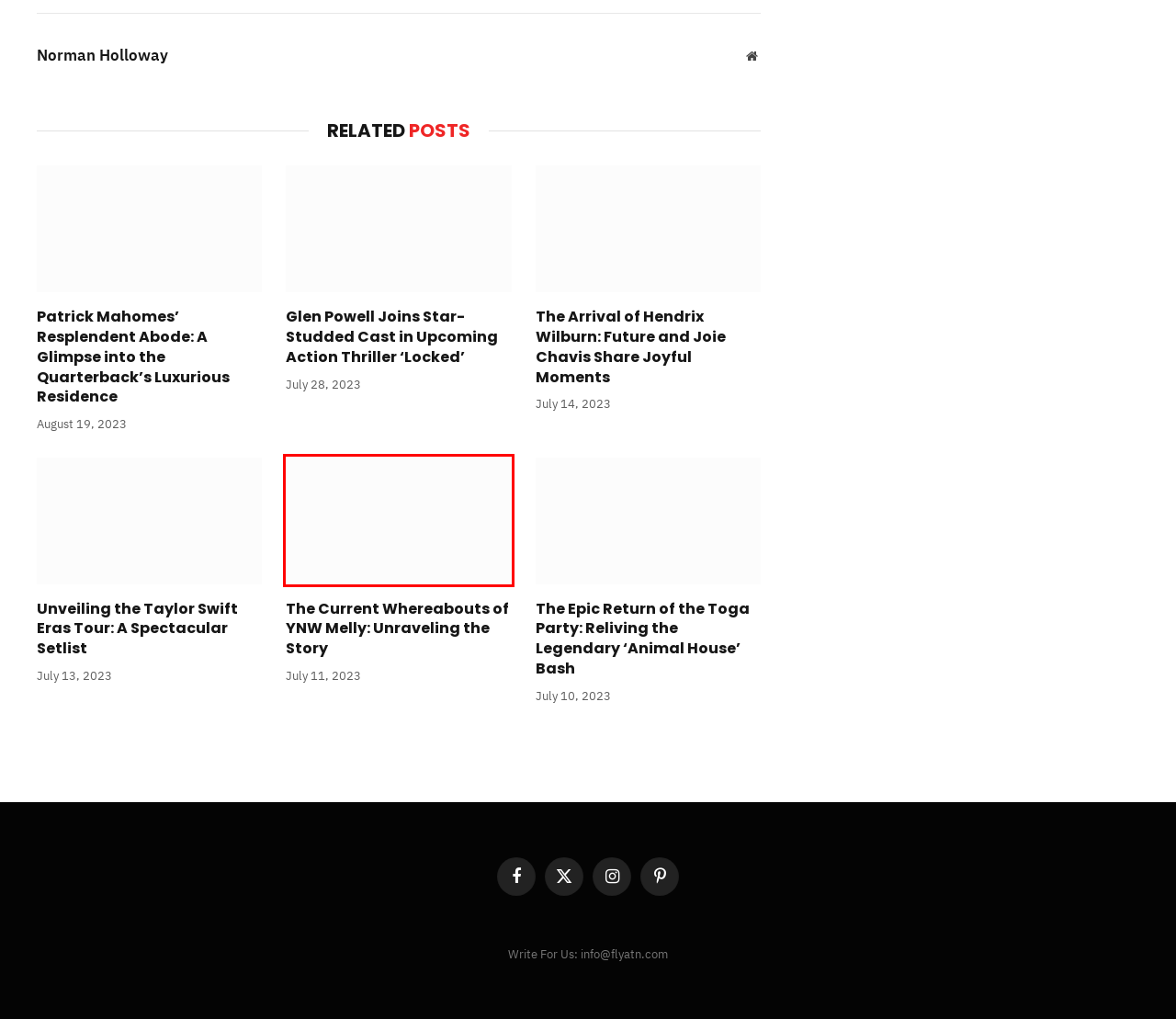Review the screenshot of a webpage containing a red bounding box around an element. Select the description that best matches the new webpage after clicking the highlighted element. The options are:
A. Patrick Mahomes' Resplendent Abode: A Glimpse into the Quarterback's Luxurious Residence - FlyAtn
B. Glen Powell Joins Star-Studded Cast in Upcoming Action Thriller 'Locked' - FlyAtn
C. The Current Whereabouts of YNW Melly: Unraveling the Story - FlyAtn
D. Homepage - FlyAtn
E. The Epic Return of the Toga Party: Reliving the Legendary 'Animal House' Bash - FlyAtn
F. ​​Does Modern Technology Leave A Large Impact on Divorce Cases? - FlyAtn
G. The Arrival of Hendrix Wilburn: Future and Joie Chavis Share Joyful Moments - FlyAtn
H. Unveiling the Taylor Swift Eras Tour: A Spectacular Setlist - FlyAtn

C